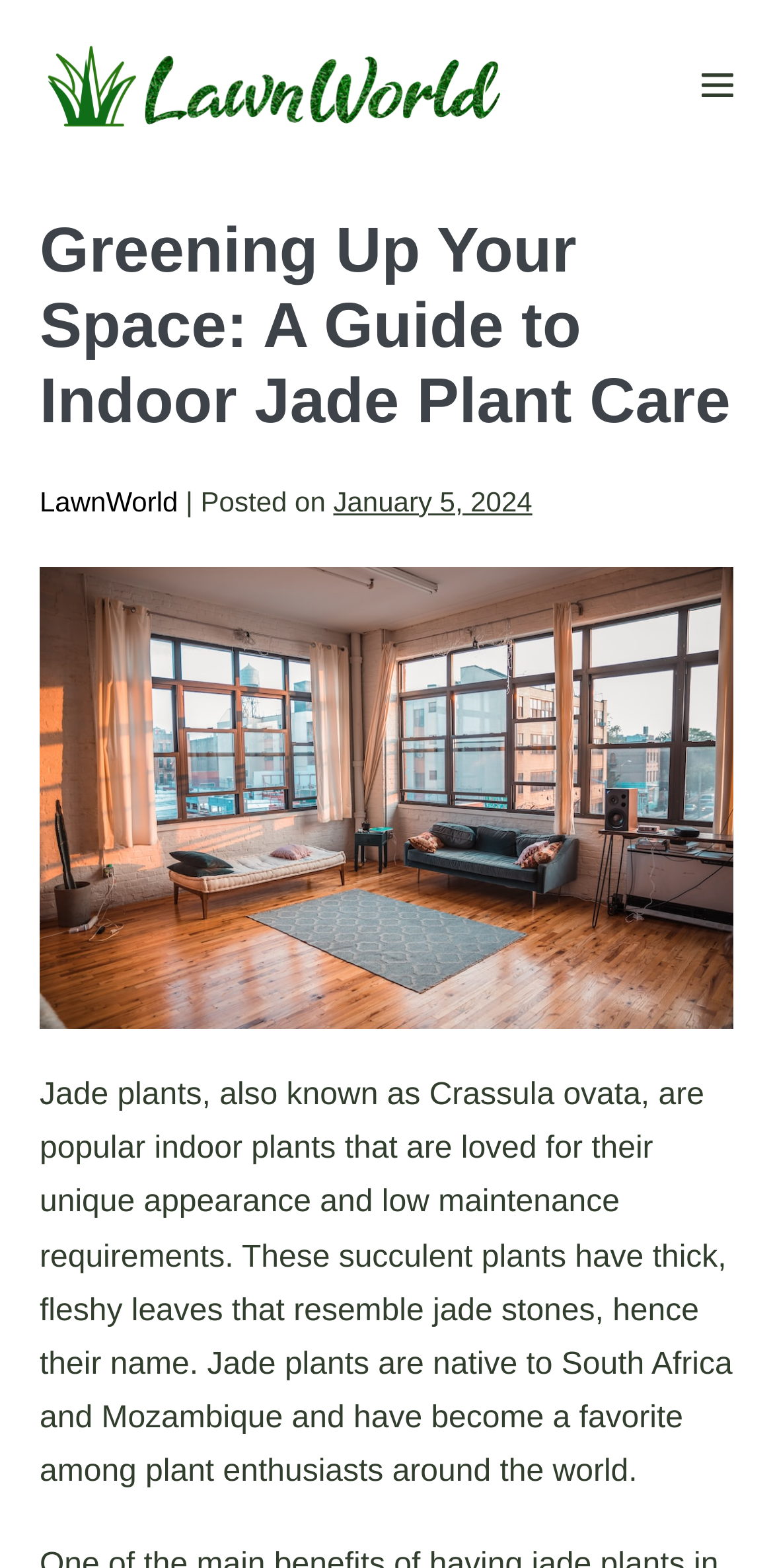Please respond to the question with a concise word or phrase:
Where are jade plants native to?

South Africa and Mozambique